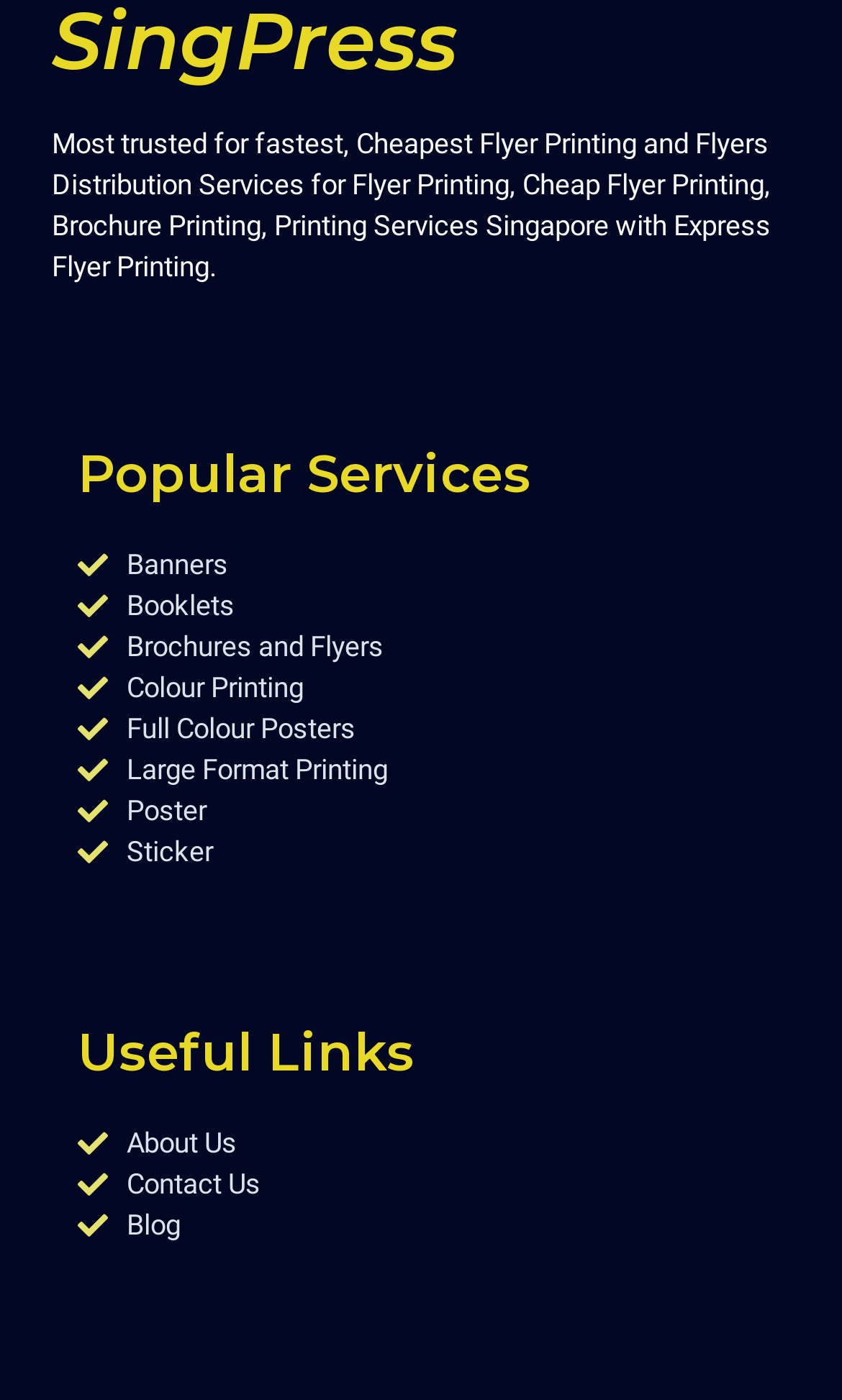Determine the bounding box coordinates for the region that must be clicked to execute the following instruction: "Click on Banners".

[0.092, 0.389, 0.908, 0.418]